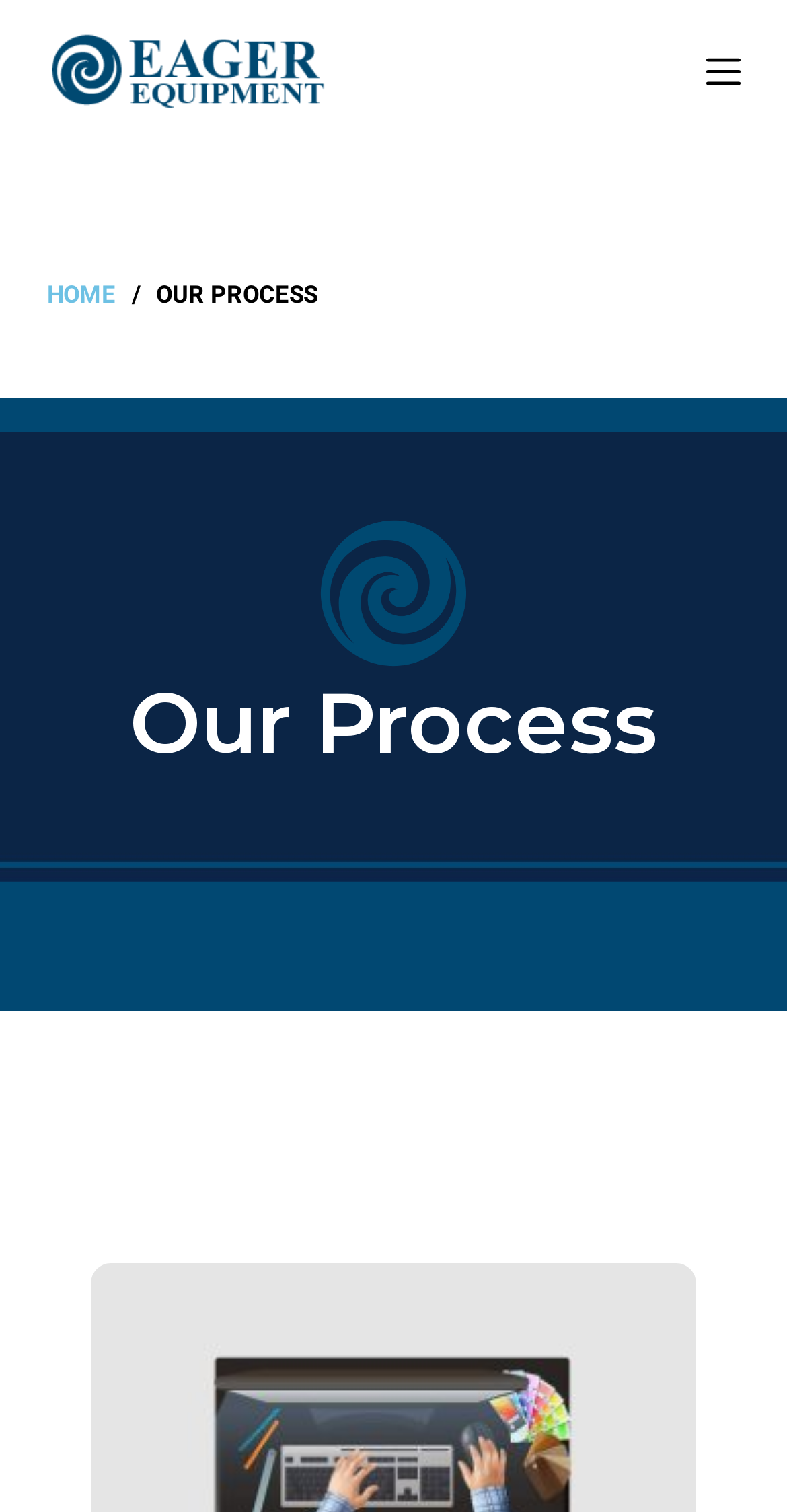What is the purpose of the button at the top right corner?
Please answer the question with a single word or phrase, referencing the image.

Open off canvas